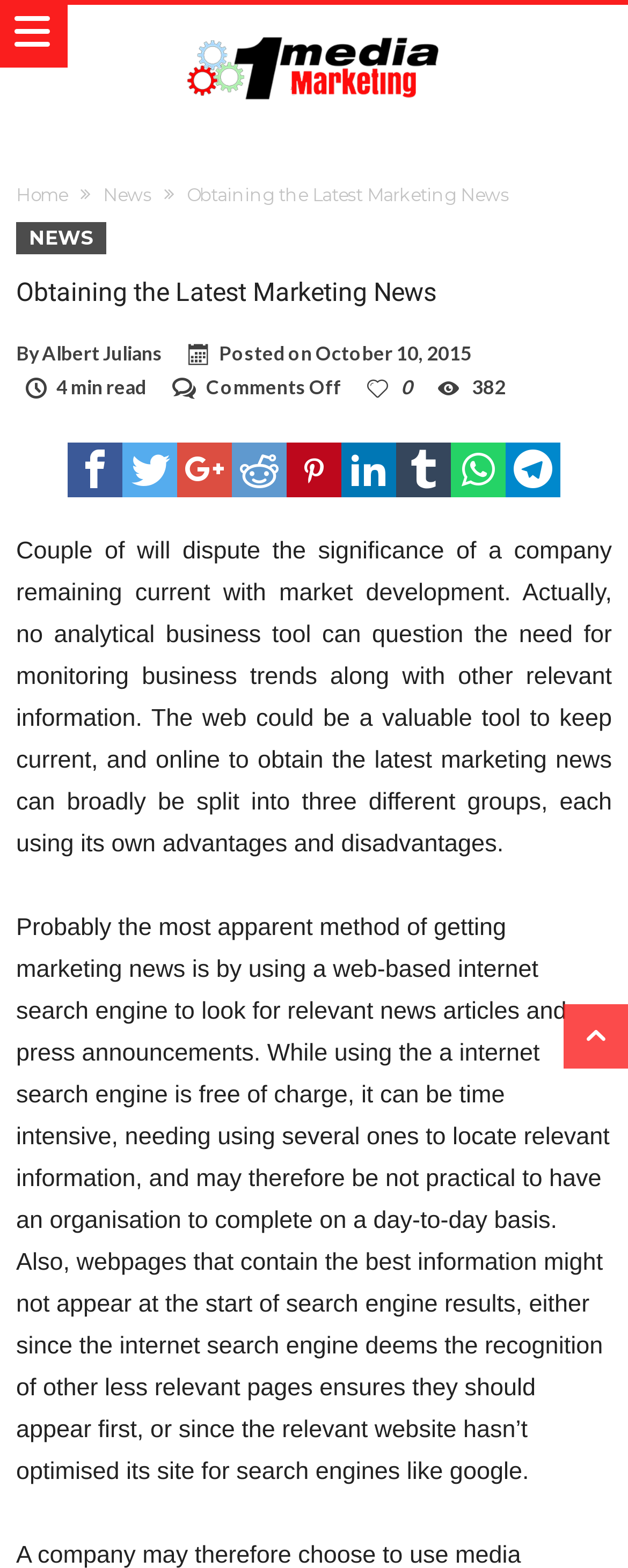Respond to the question below with a single word or phrase: How many minutes does it take to read the article?

4 min